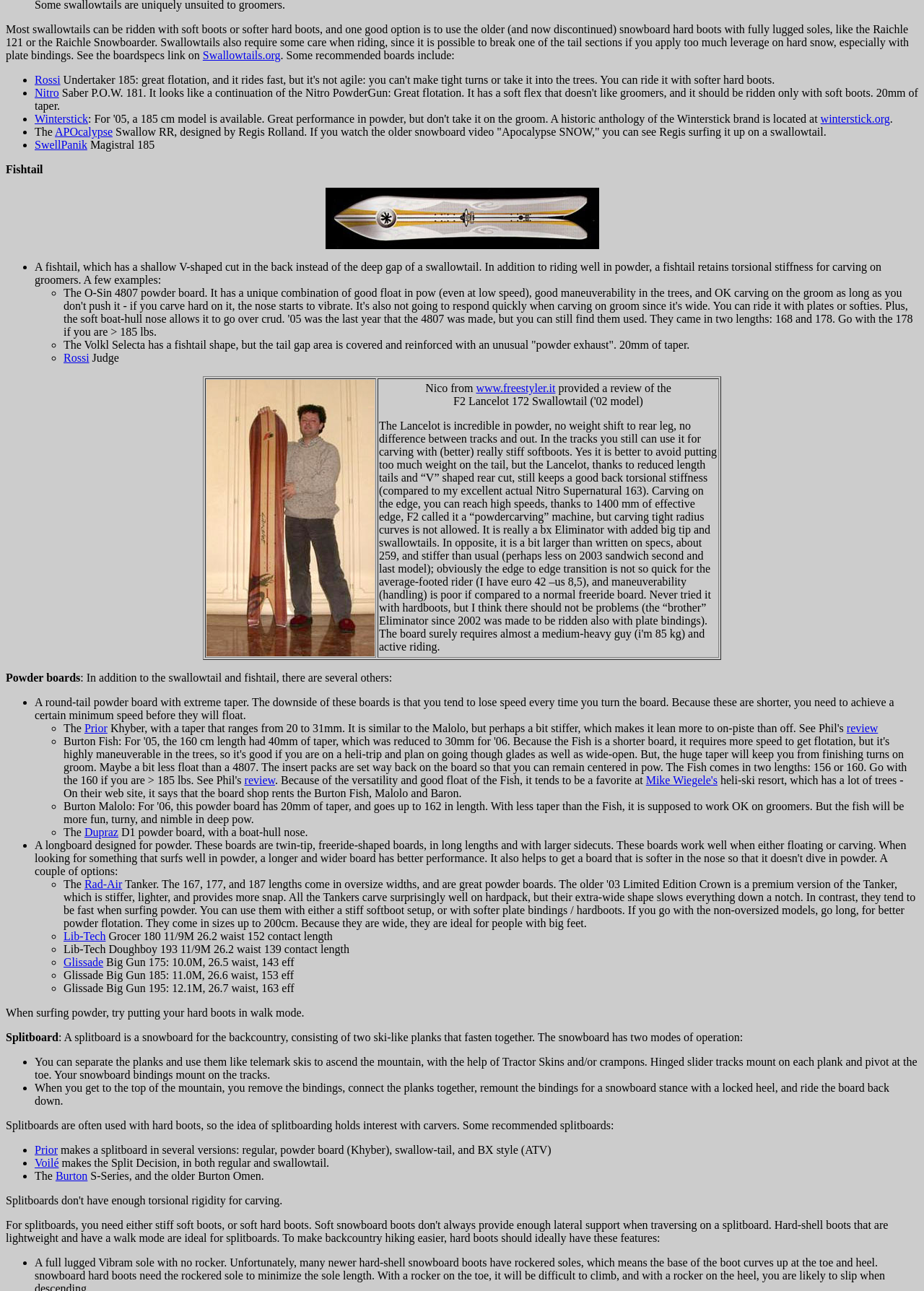Find the bounding box coordinates of the clickable area required to complete the following action: "visit the website of Mike Wiegele's heli-ski resort".

[0.699, 0.599, 0.777, 0.609]